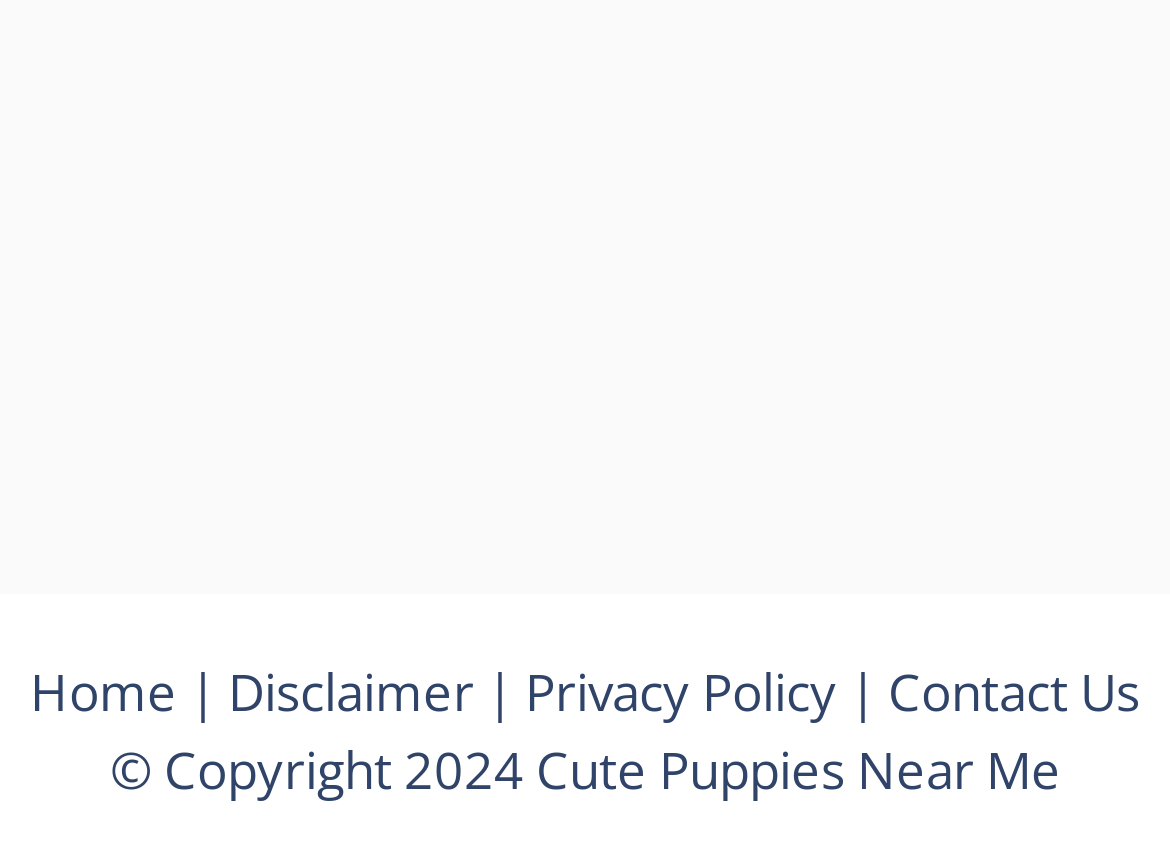What is the purpose of the 'Cute Puppies Near Me' link?
Based on the screenshot, provide your answer in one word or phrase.

Find puppies